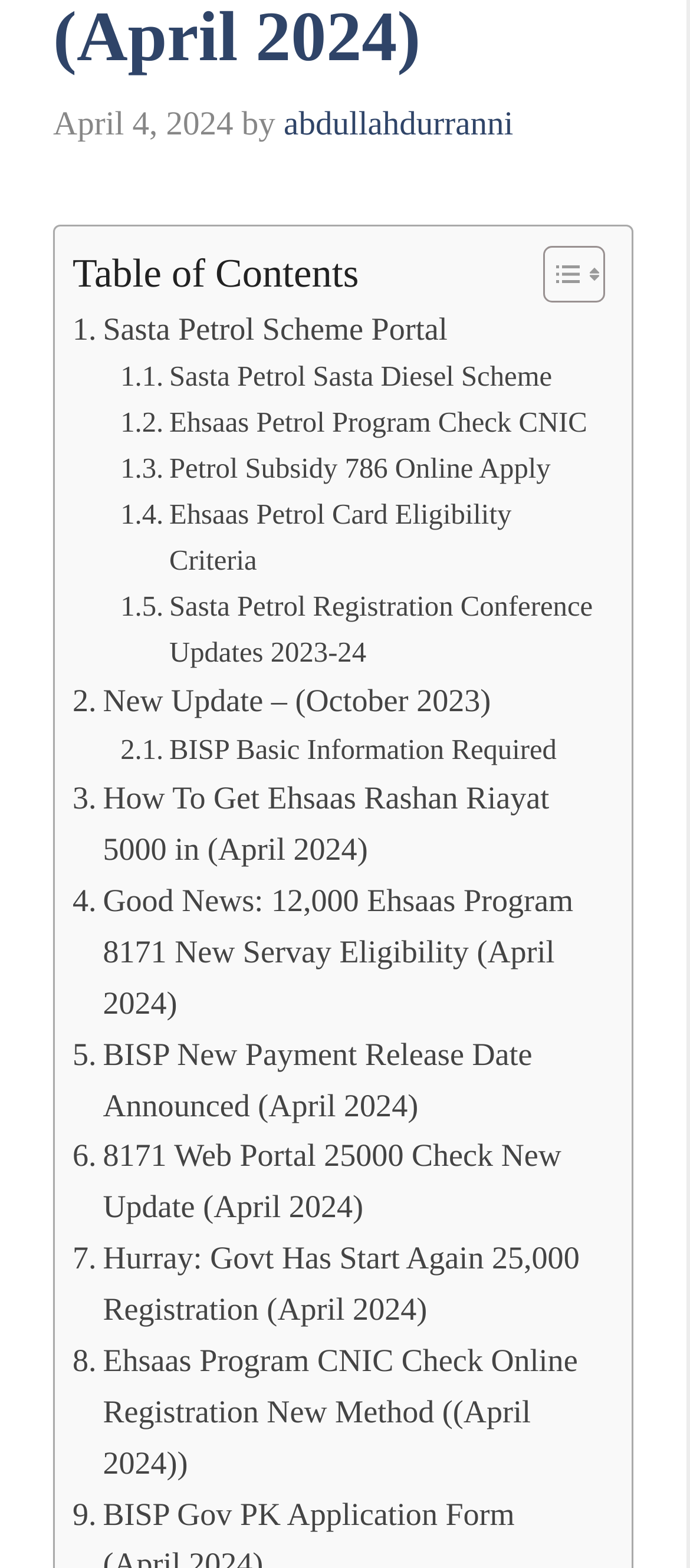Who is the author of the content?
Can you give a detailed and elaborate answer to the question?

I found a link element with the text 'abdullahdurranni' which is likely the author of the content, as it is placed beside the 'by' text, indicating authorship.